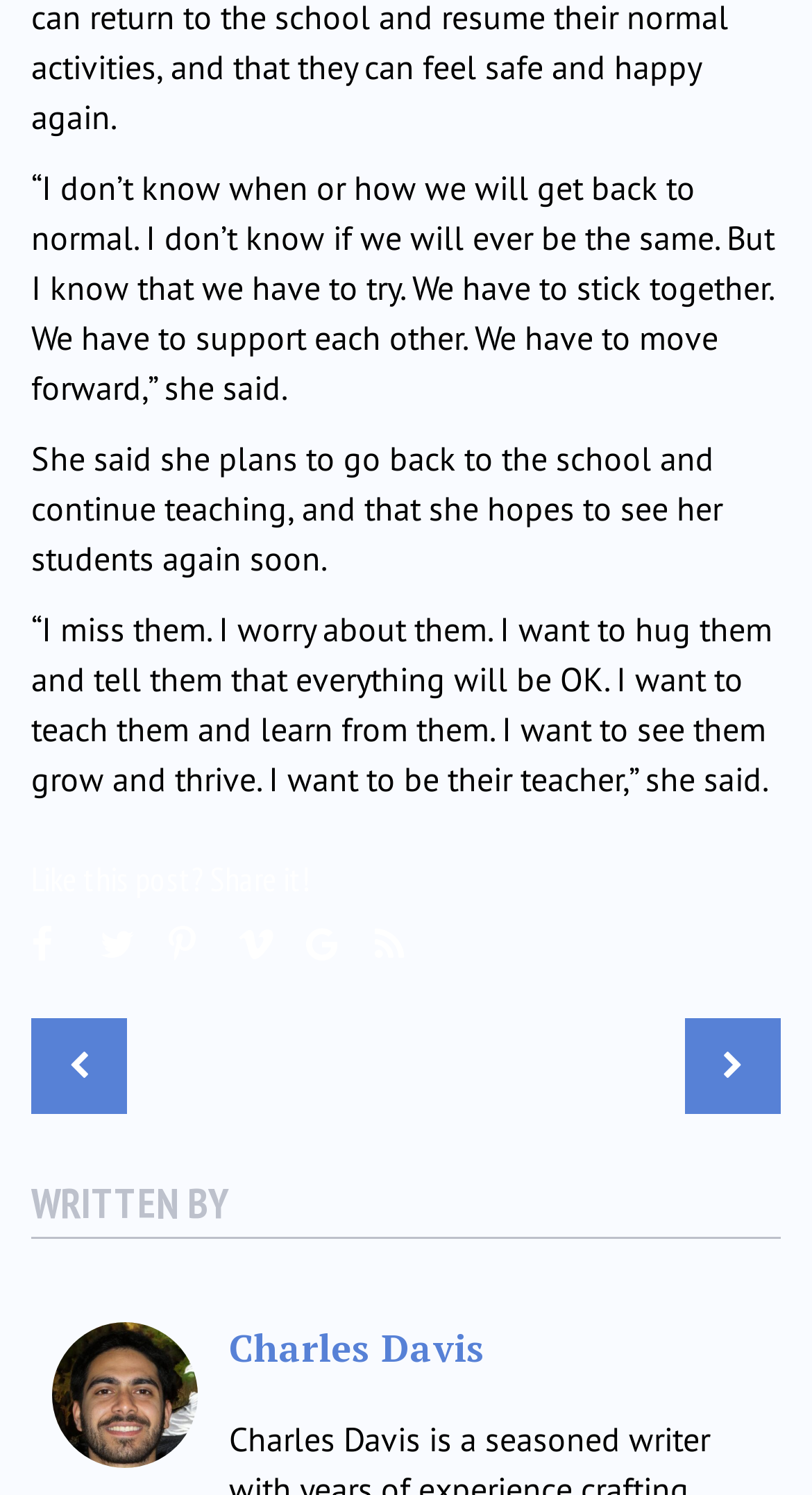Identify the bounding box coordinates necessary to click and complete the given instruction: "Read about the privacy policy".

None